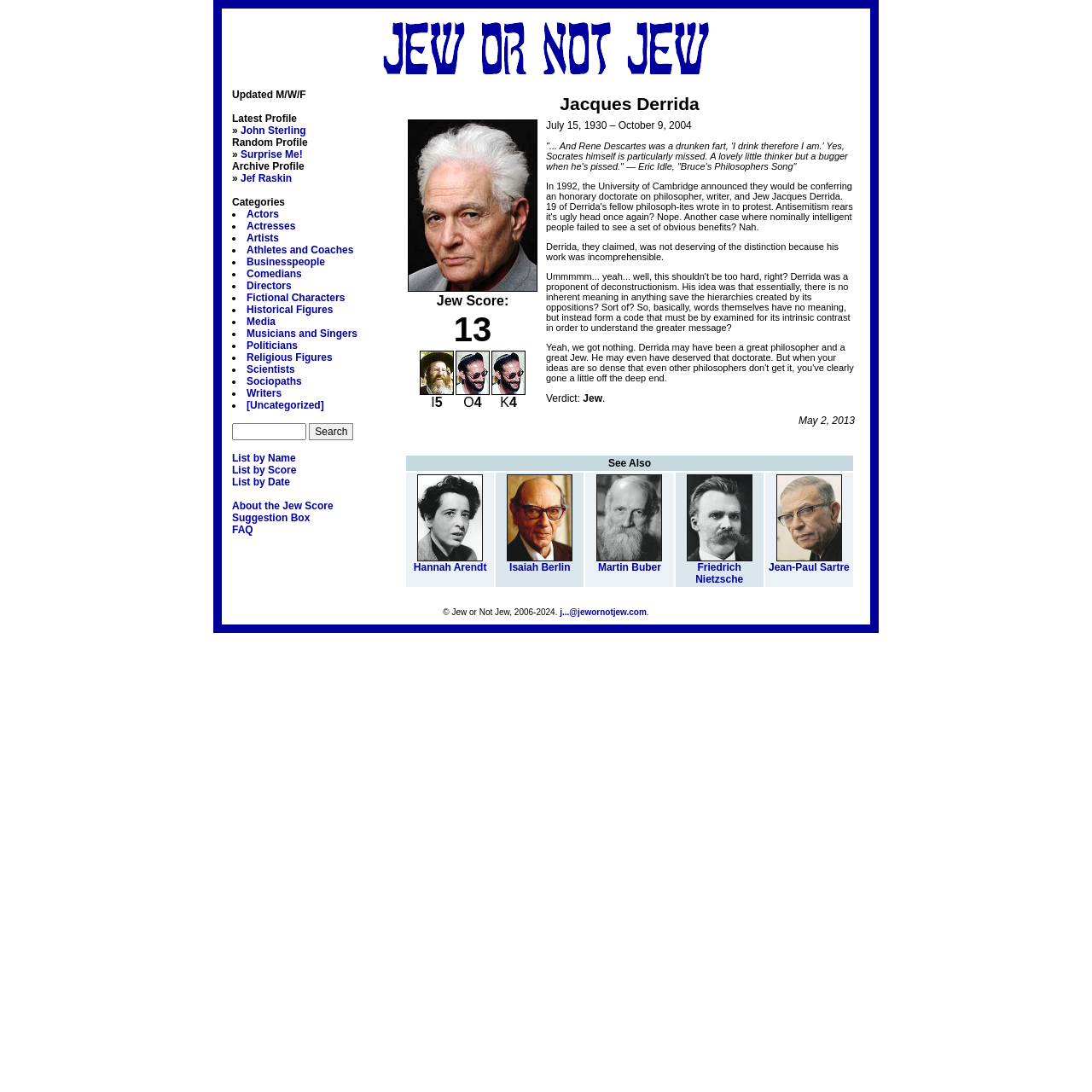How many categories are listed on the webpage?
Please use the image to provide a one-word or short phrase answer.

19